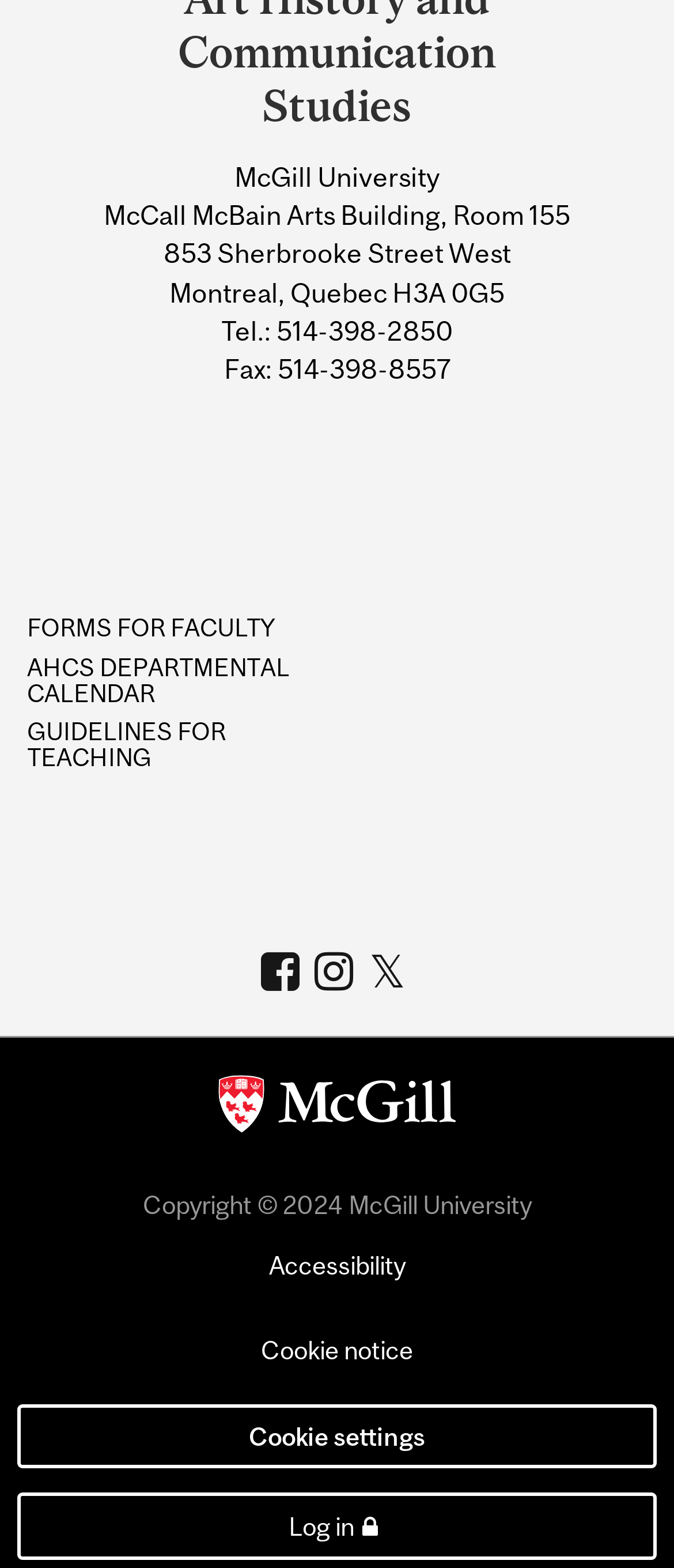Use a single word or phrase to answer the question:
What is the name of the university?

McGill University